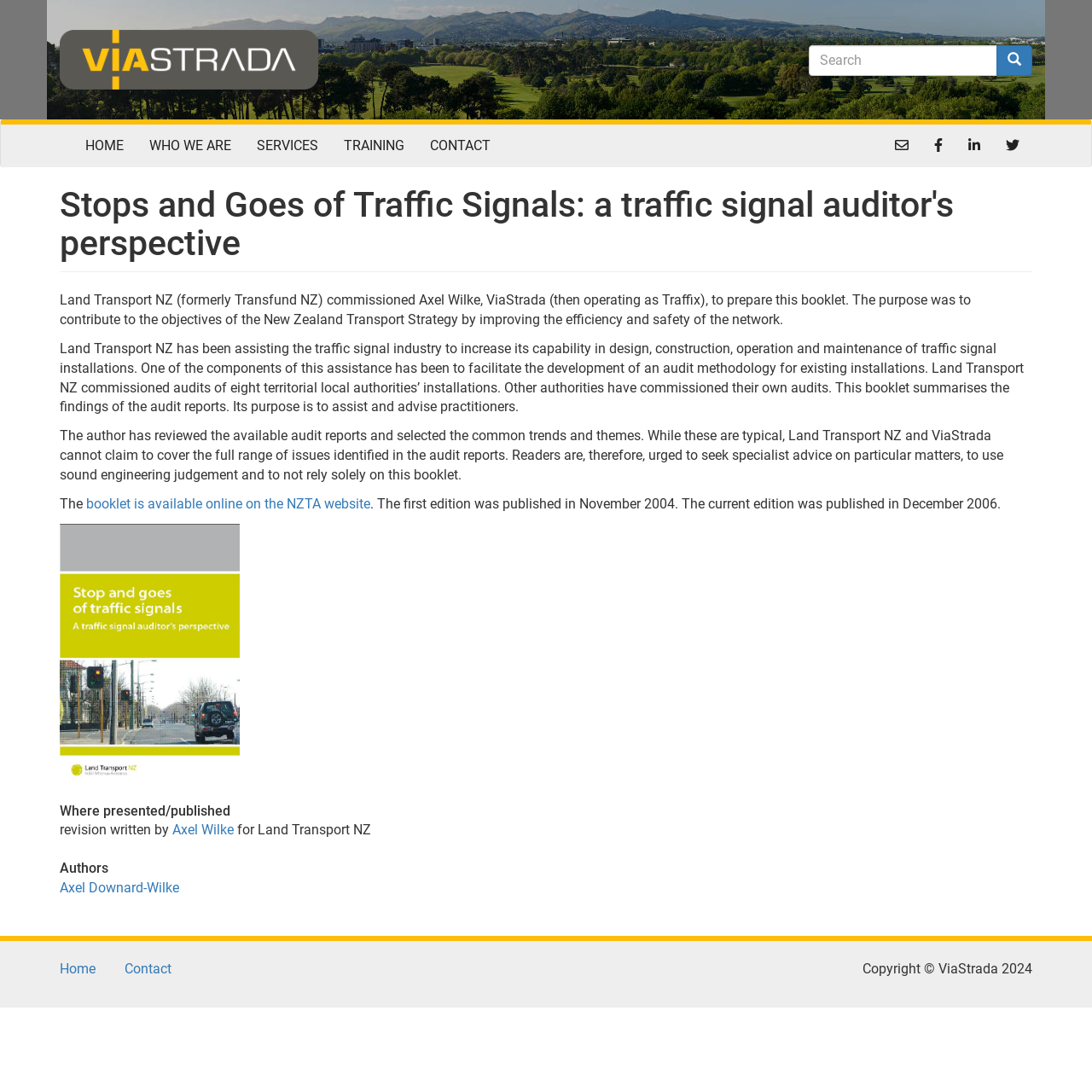What is the copyright year of ViaStrada?
Please answer the question with a detailed and comprehensive explanation.

I found the answer by looking at the footer section of the webpage, which displays the copyright information 'Copyright © ViaStrada 2024'.